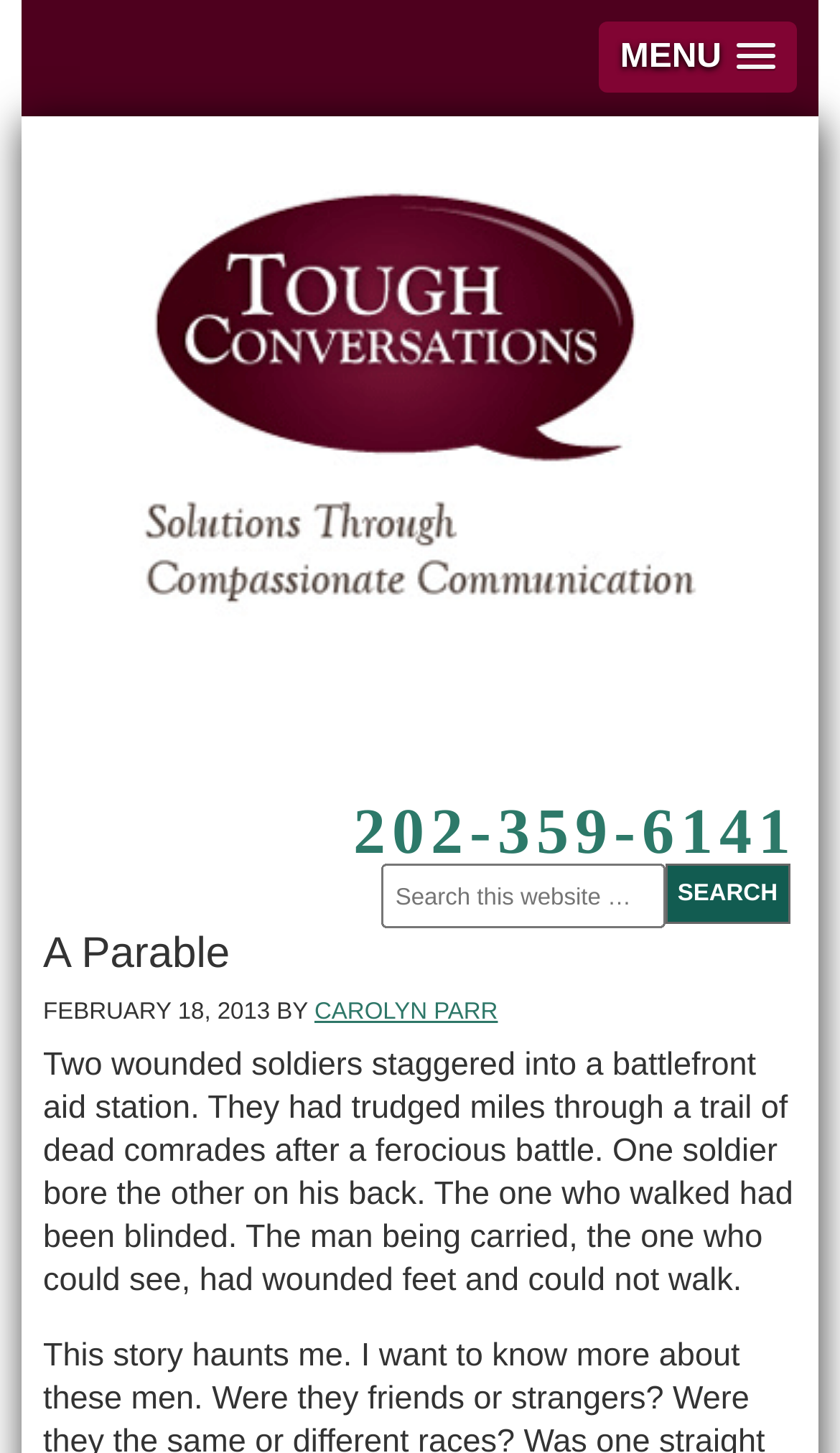Please determine the bounding box coordinates for the UI element described here. Use the format (top-left x, top-left y, bottom-right x, bottom-right y) with values bounded between 0 and 1: A Parable

[0.051, 0.64, 0.274, 0.673]